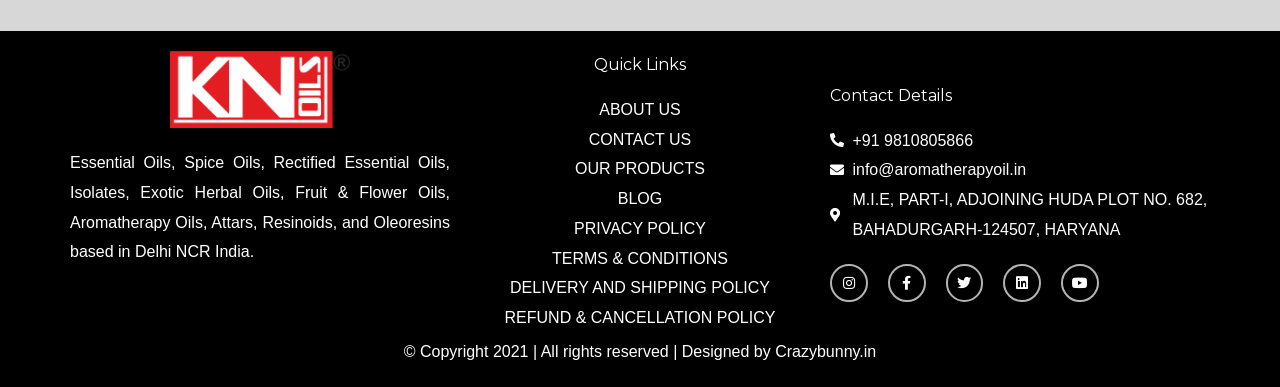Provide the bounding box coordinates of the UI element that matches the description: "TERMS & CONDITIONS".

[0.352, 0.629, 0.648, 0.706]